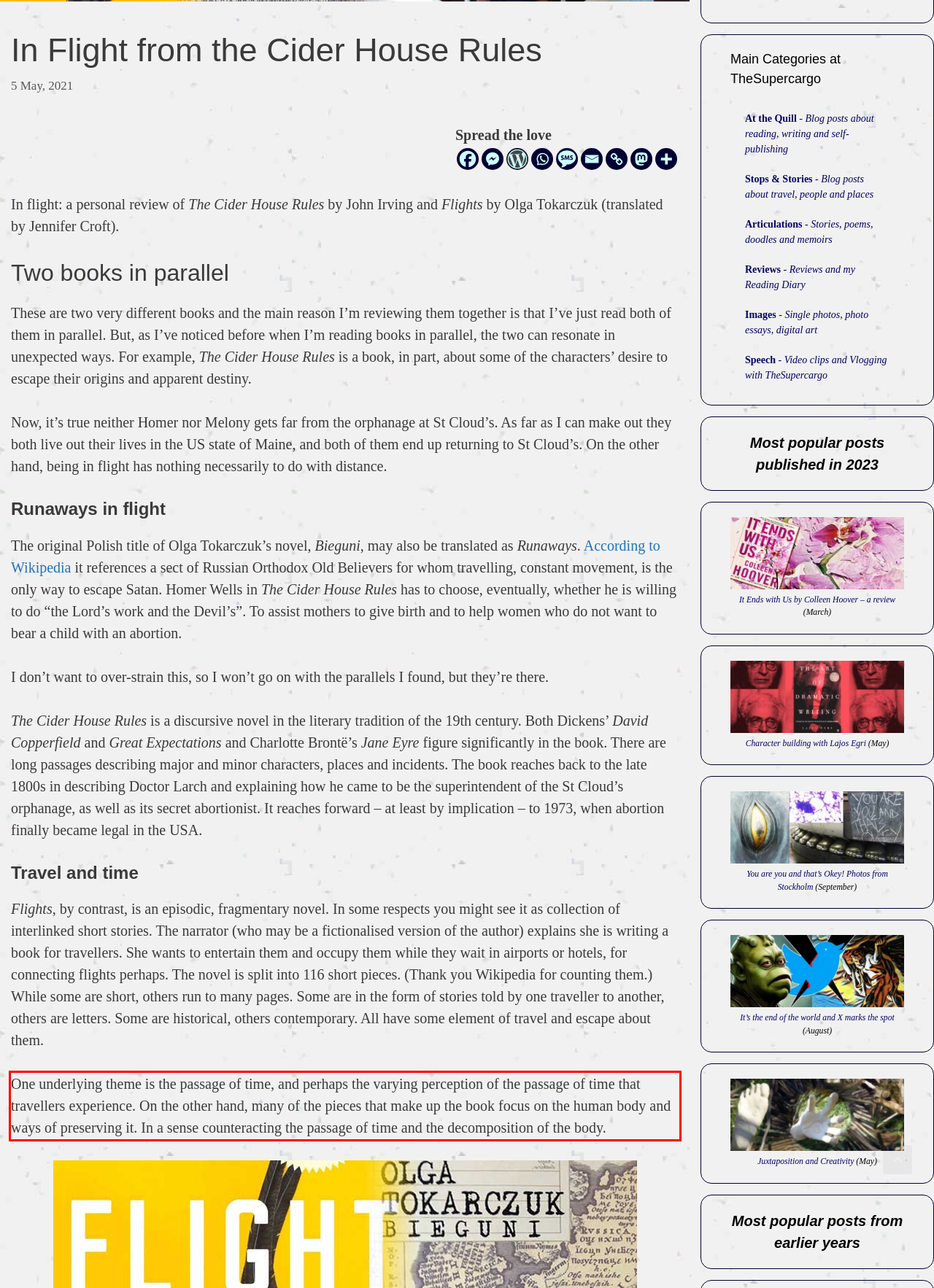Please perform OCR on the text within the red rectangle in the webpage screenshot and return the text content.

One underlying theme is the passage of time, and perhaps the varying perception of the passage of time that travellers experience. On the other hand, many of the pieces that make up the book focus on the human body and ways of preserving it. In a sense counteracting the passage of time and the decomposition of the body.